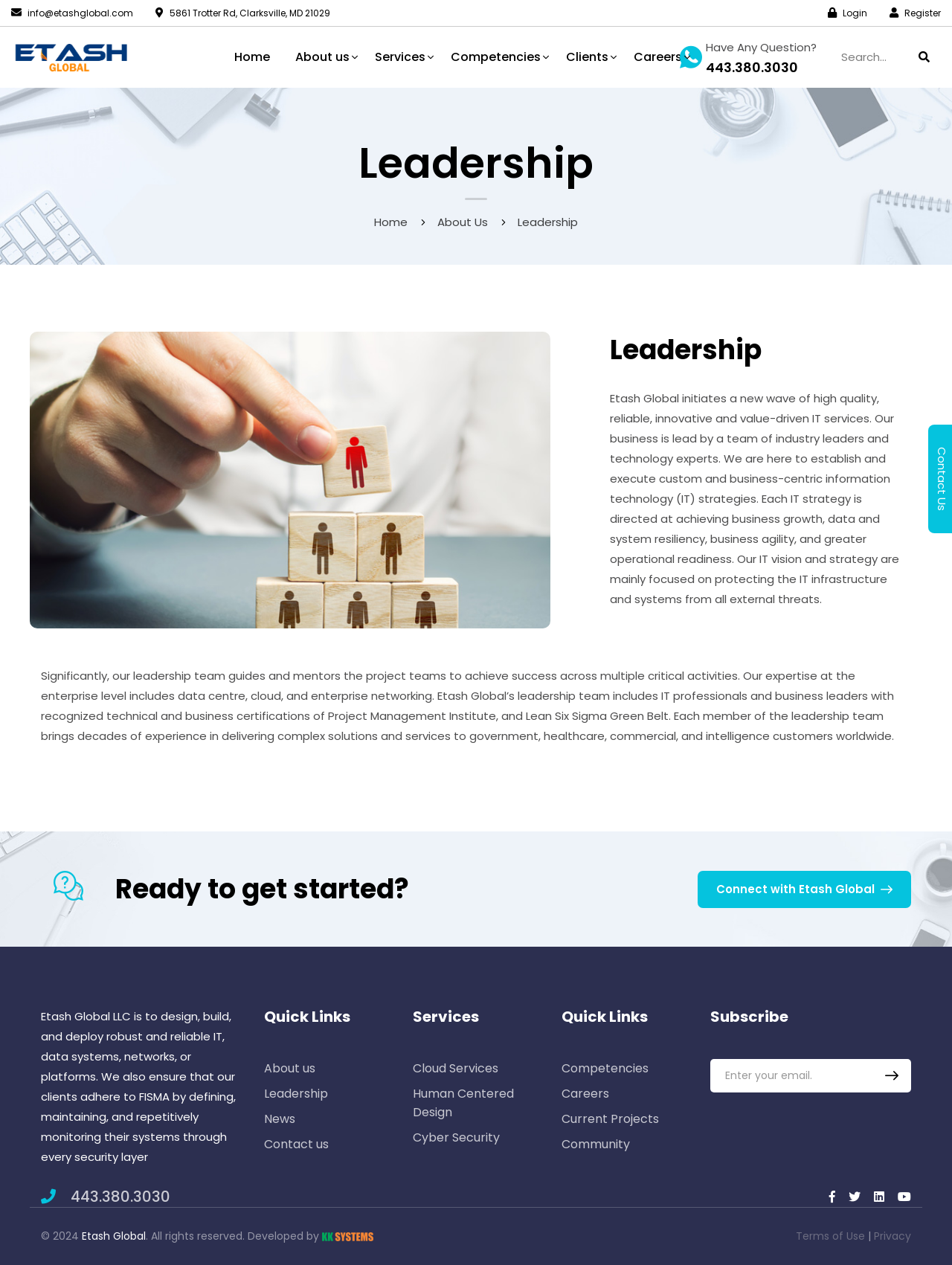What is the phone number to contact the company?
Use the information from the image to give a detailed answer to the question.

I found the phone number by looking at the top navigation bar, where I saw a heading with the text '443.380.3030', and also a link with the same text and a phone icon.